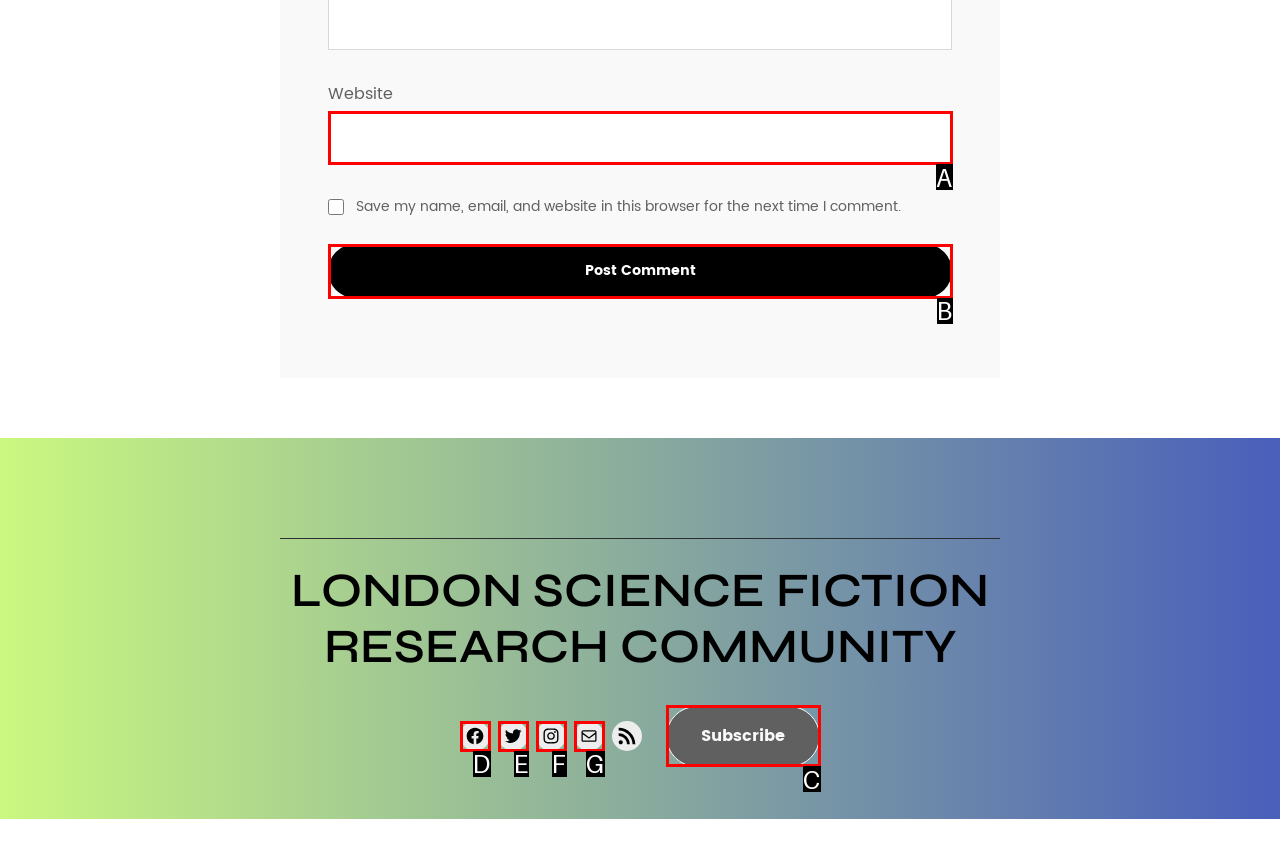Find the UI element described as: name="submit" value="Post Comment"
Reply with the letter of the appropriate option.

B